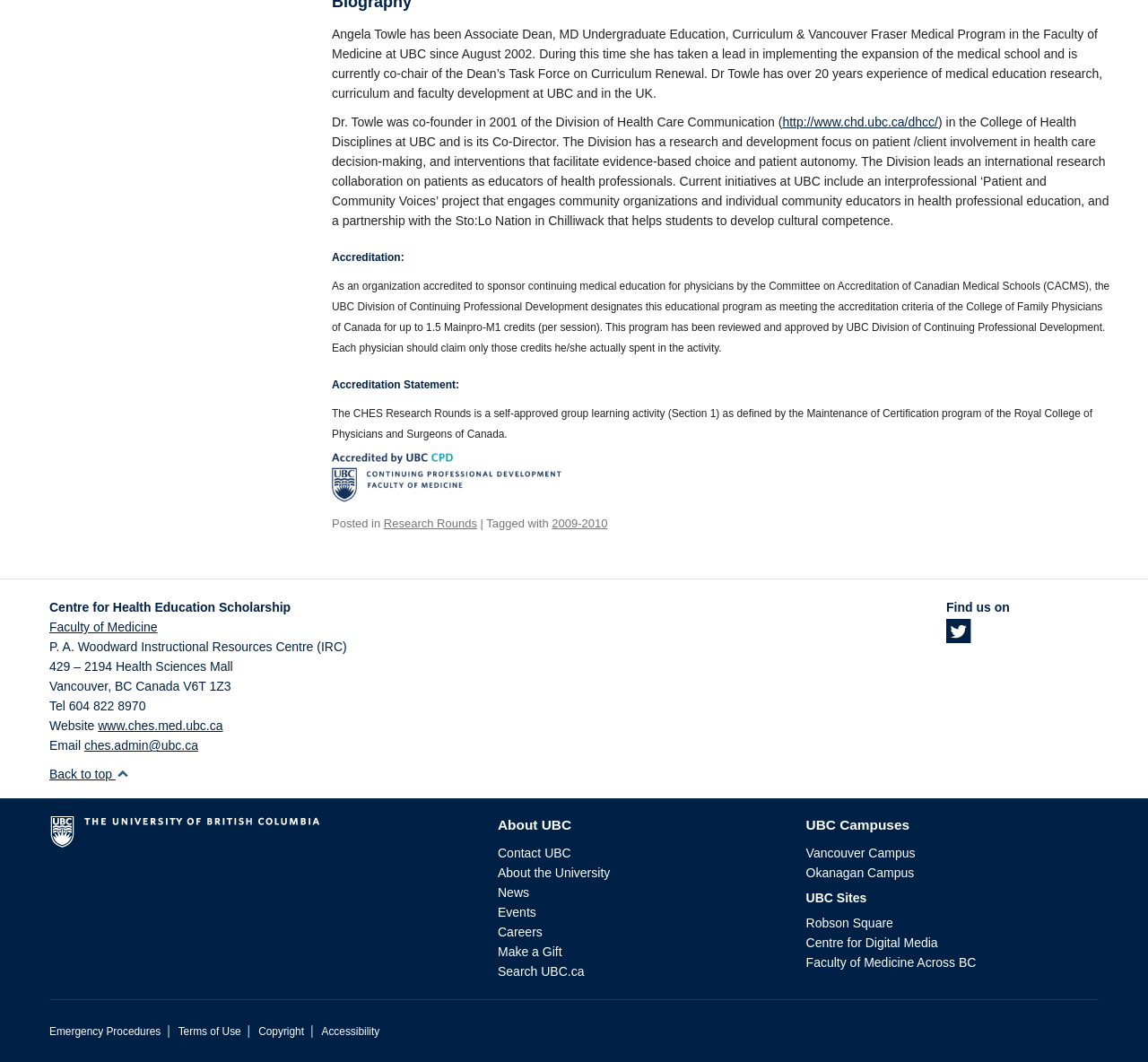Answer the question with a brief word or phrase:
What is the website of the Centre for Health Education Scholarship?

www.ches.med.ubc.ca